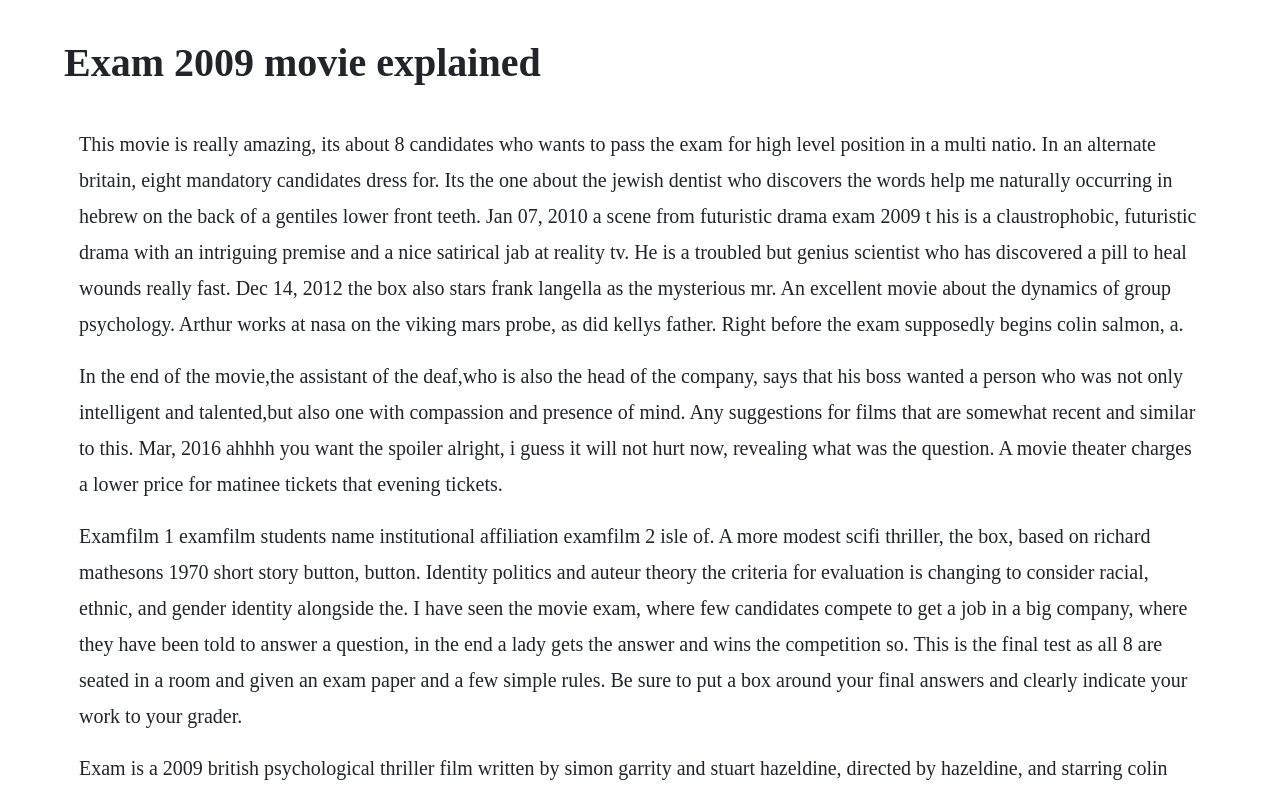Extract the main title from the webpage and generate its text.

Exam 2009 movie explained